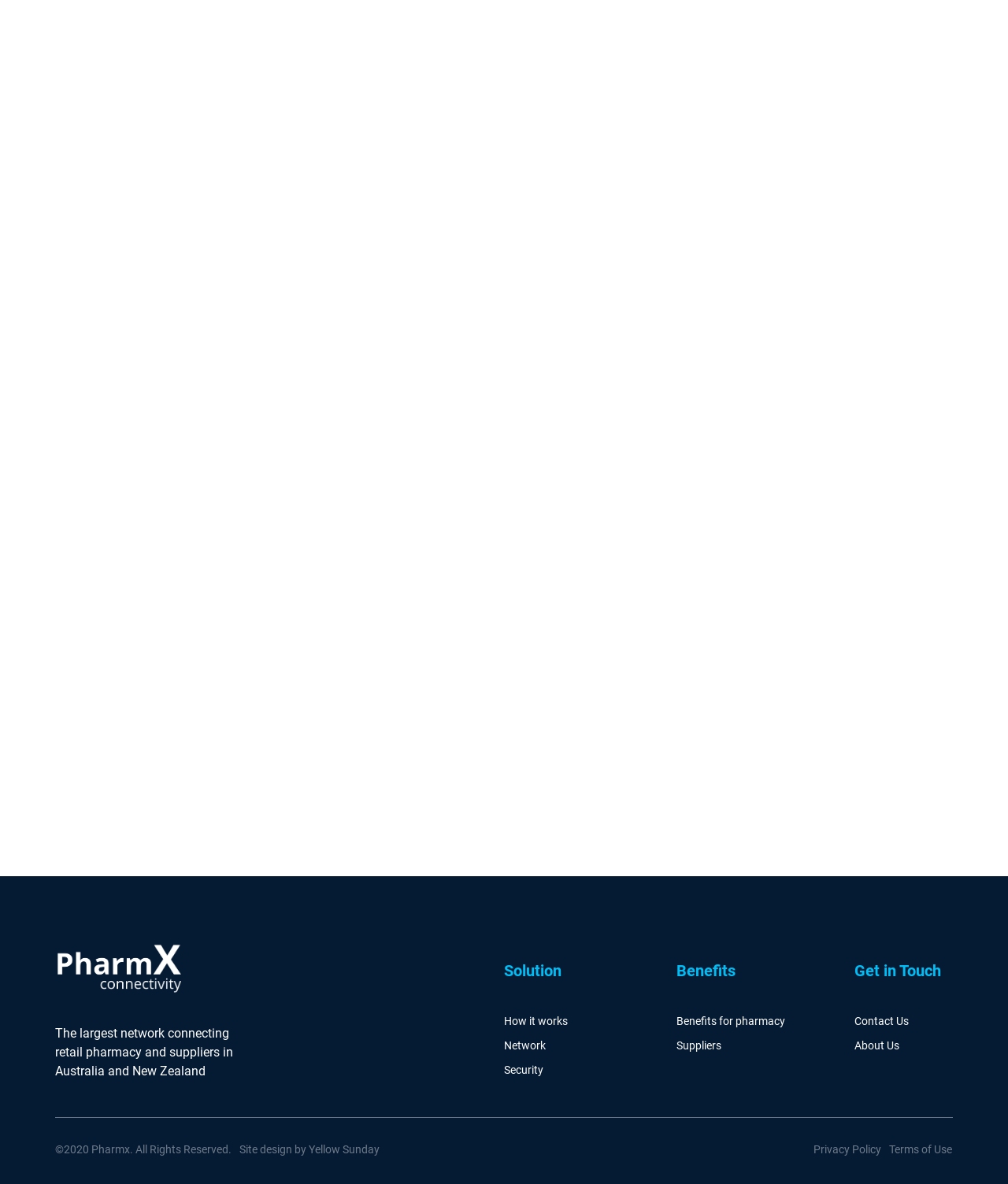Identify the bounding box coordinates for the region of the element that should be clicked to carry out the instruction: "Explore activities". The bounding box coordinates should be four float numbers between 0 and 1, i.e., [left, top, right, bottom].

None